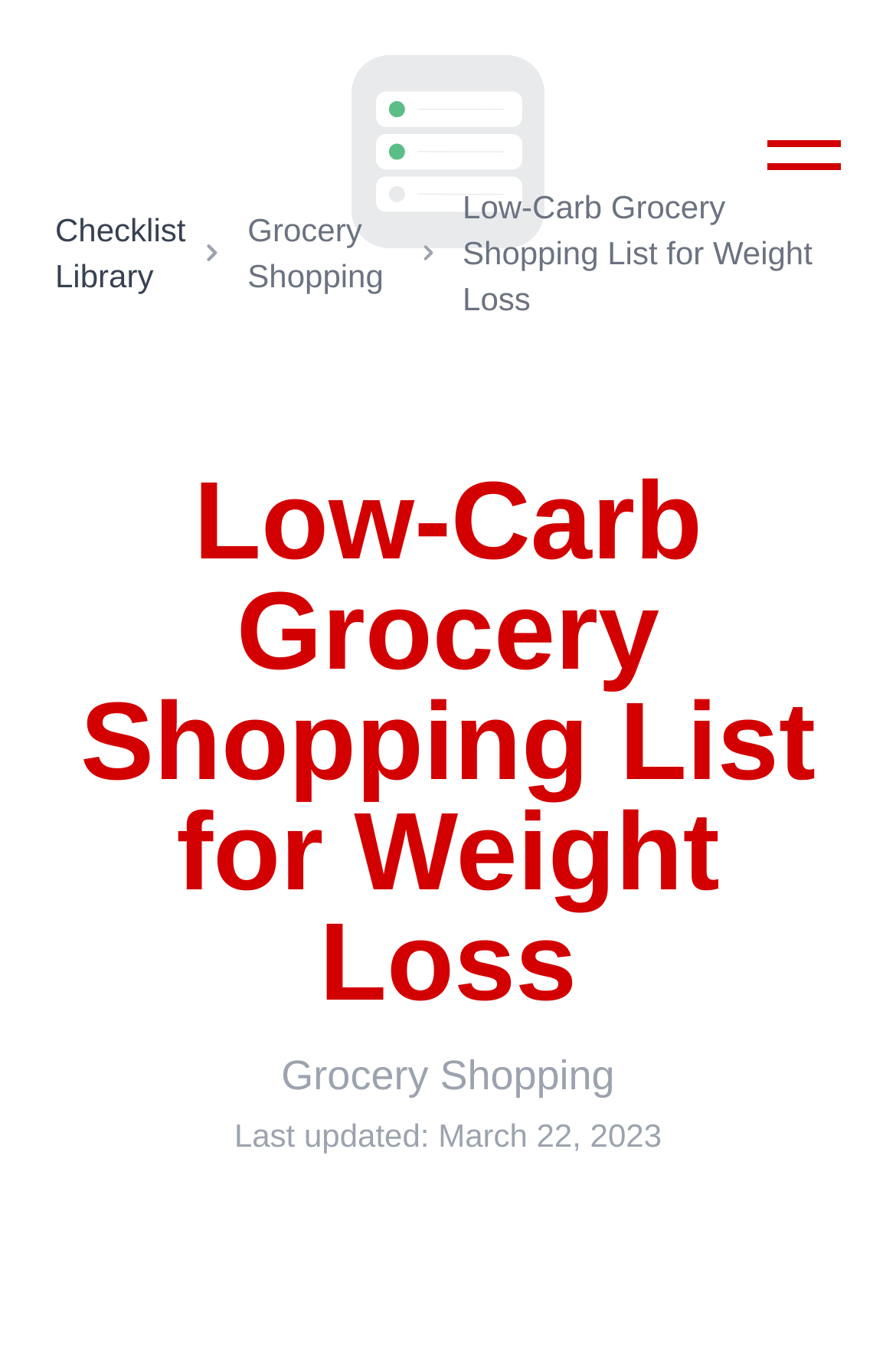Write a detailed summary of the webpage, including text, images, and layout.

This webpage is a low-carb grocery shopping list for weight loss, featuring a checklist to help users make healthier choices. At the top left corner, there is an app icon, accompanied by a button to the right. Below the app icon, a breadcrumb navigation menu is displayed, showing links to the "Checklist Library" and "Grocery Shopping" sections.

The main heading, "Low-Carb Grocery Shopping List for Weight Loss", is prominently displayed in the top half of the page. Directly below the heading, there is a link to "Grocery Shopping" at the top right corner. 

In the lower half of the page, there is a section displaying the last updated date, "March 22, 2023", preceded by the text "Last updated:". This section is positioned near the bottom right corner of the page.

There are no images on the page apart from the app icon. The overall content is focused on providing a helpful resource for users embarking on a weight loss journey, with an emphasis on lean proteins, low-carb vegetables, fruits, and healthy fats.